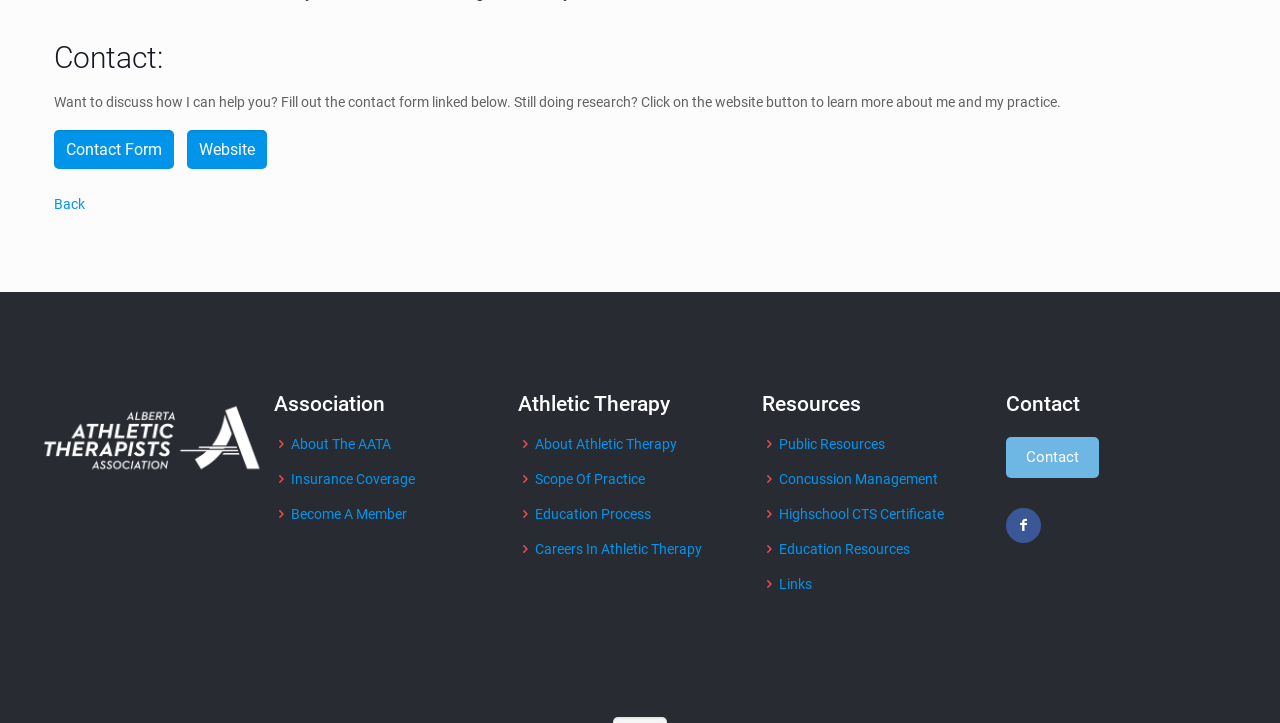Locate the bounding box coordinates of the segment that needs to be clicked to meet this instruction: "Access Public Resources".

[0.609, 0.603, 0.691, 0.625]